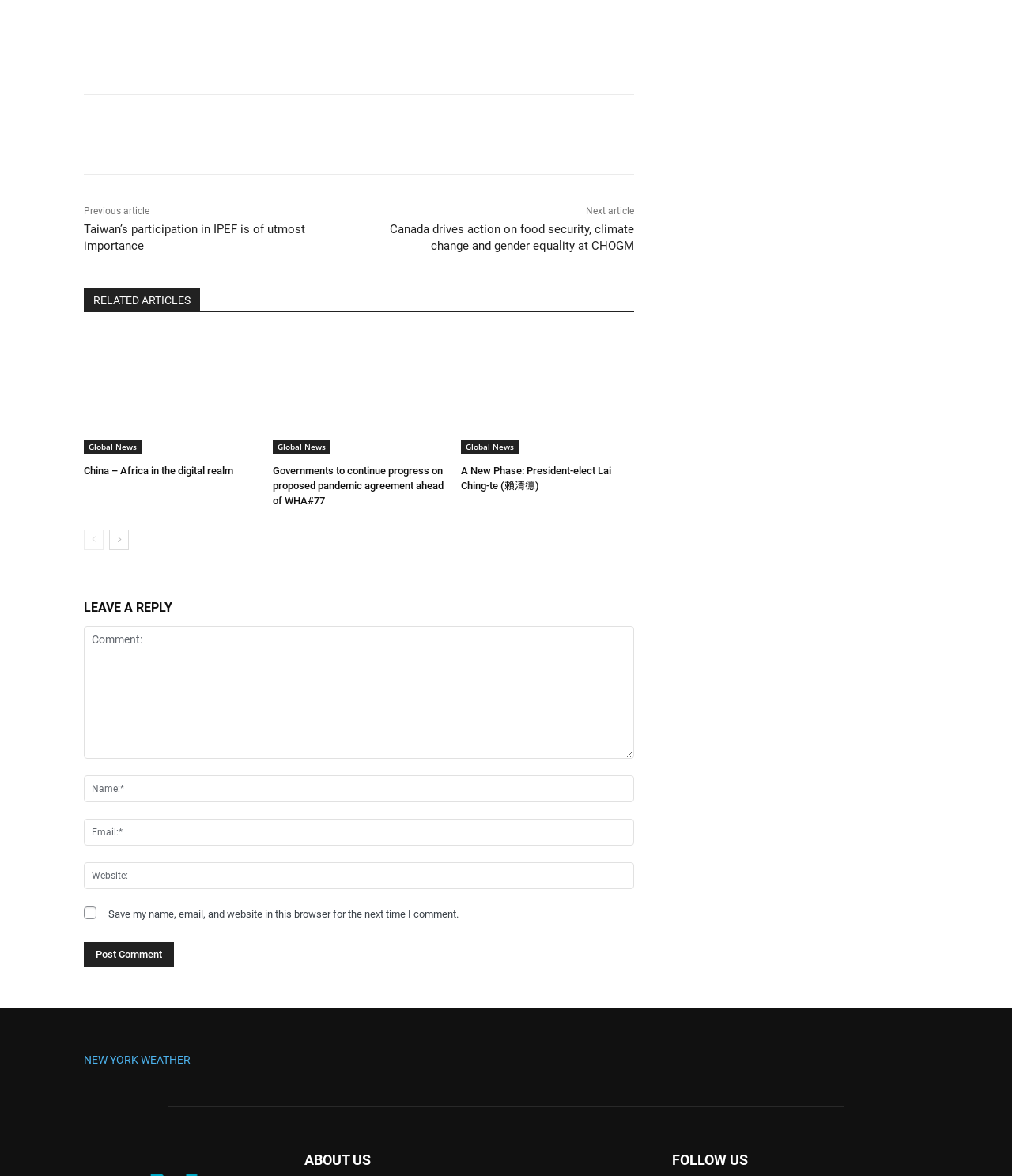Find the bounding box coordinates of the element I should click to carry out the following instruction: "Follow the link to Global News".

[0.083, 0.374, 0.14, 0.386]